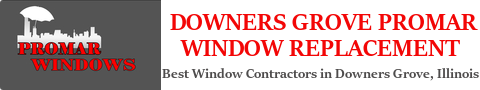What is the purpose of the image on the website?
Provide a thorough and detailed answer to the question.

The caption states that the image serves as a crucial visual element on their website, reinforcing their identity and attracting potential customers, which implies that the purpose of the image is to reinforce their identity and attract customers.